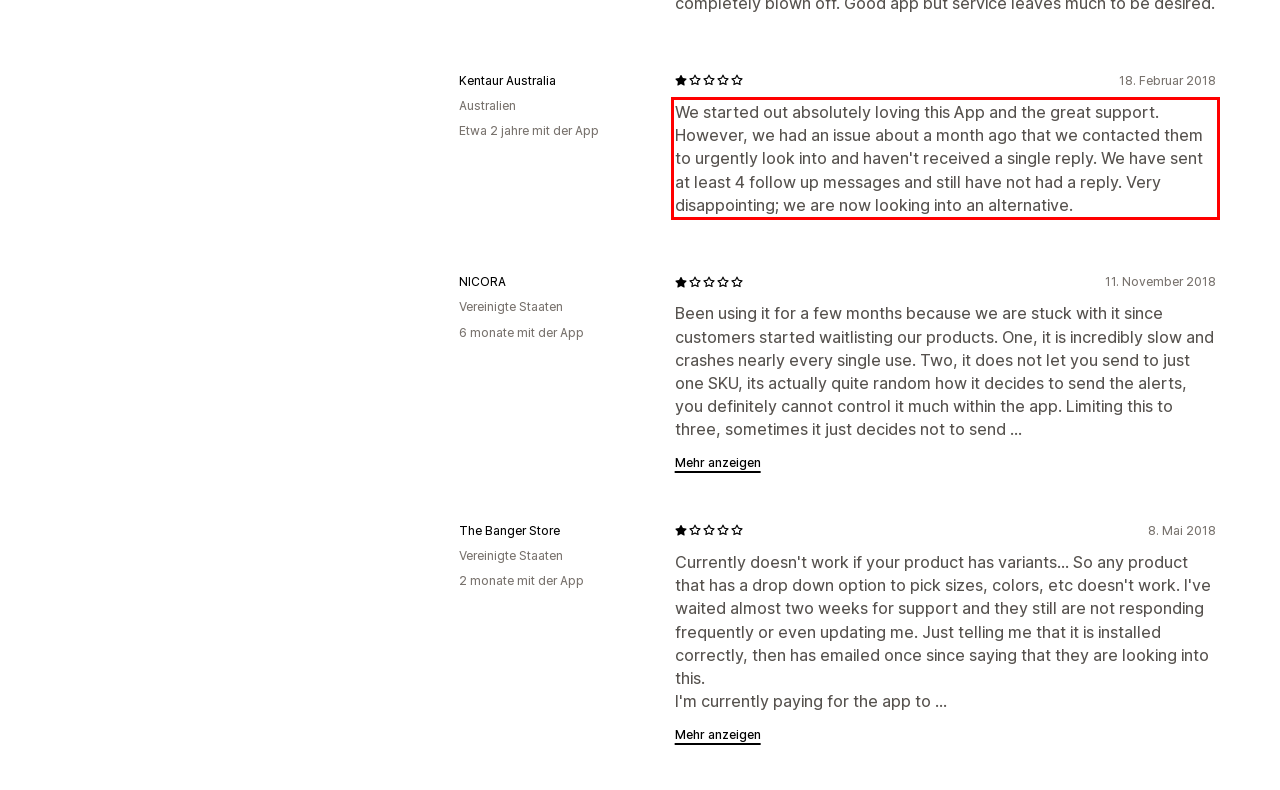View the screenshot of the webpage and identify the UI element surrounded by a red bounding box. Extract the text contained within this red bounding box.

We started out absolutely loving this App and the great support. However, we had an issue about a month ago that we contacted them to urgently look into and haven't received a single reply. We have sent at least 4 follow up messages and still have not had a reply. Very disappointing; we are now looking into an alternative.